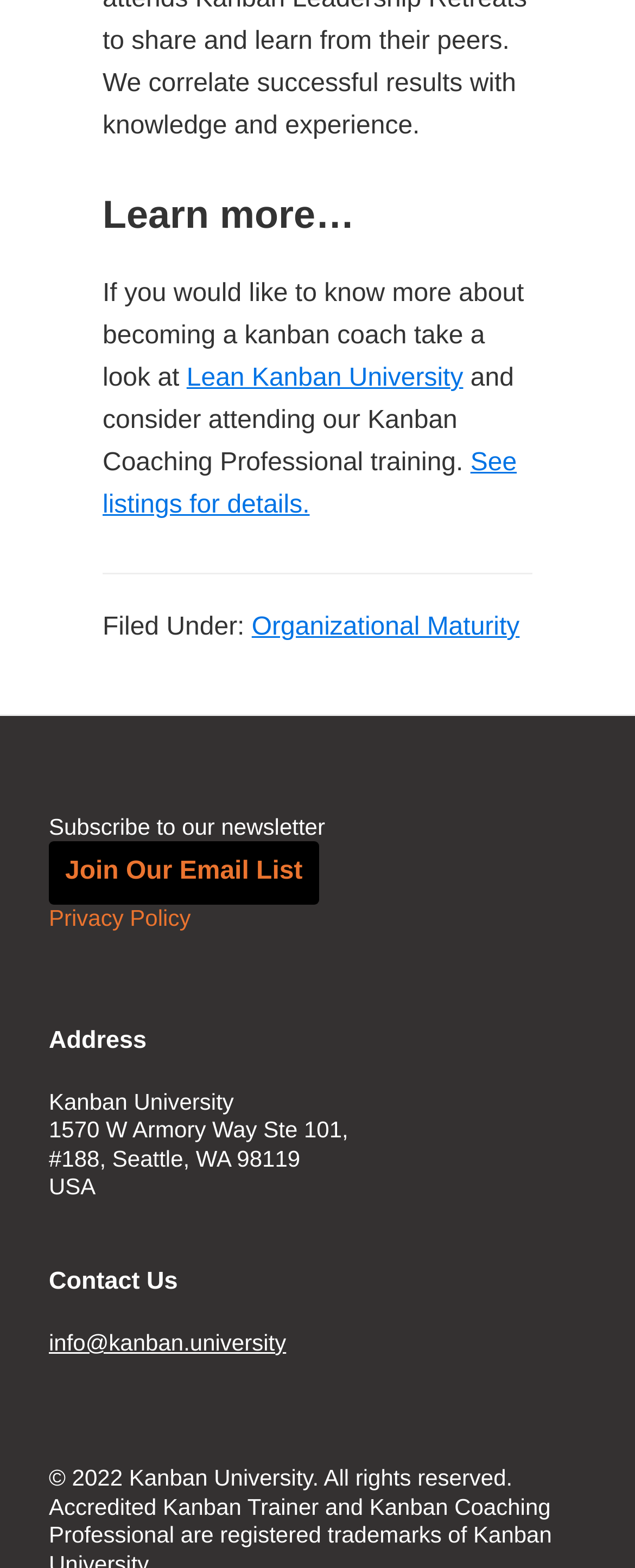Please identify the coordinates of the bounding box for the clickable region that will accomplish this instruction: "Visit Lean Kanban University".

[0.294, 0.232, 0.729, 0.25]